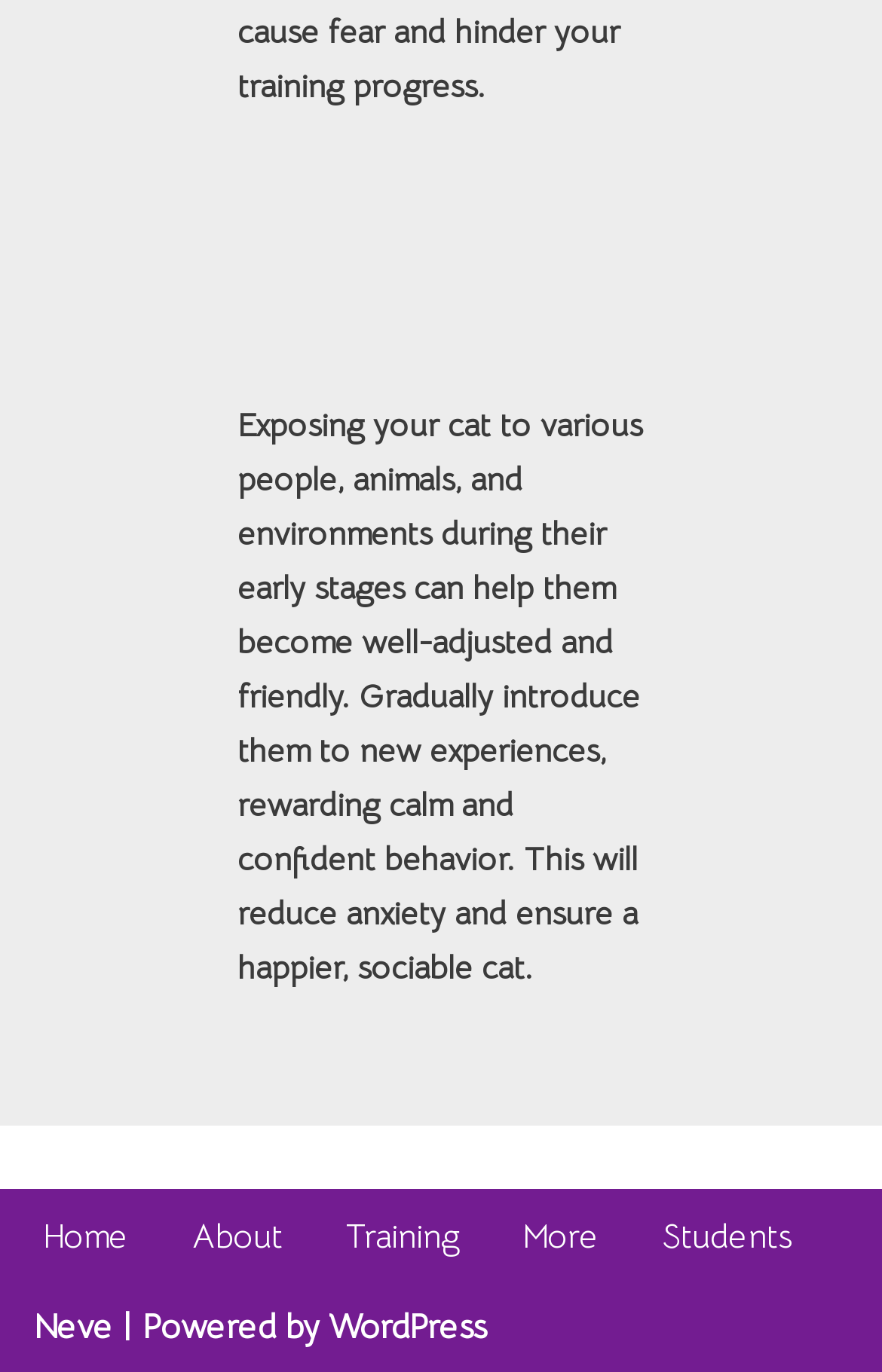From the details in the image, provide a thorough response to the question: How many links are in the footer menu?

The footer menu contains 5 links, which are 'Home', 'About', 'Training', 'More', and 'Students', as indicated by the navigation element with the description 'Footer Menu'.